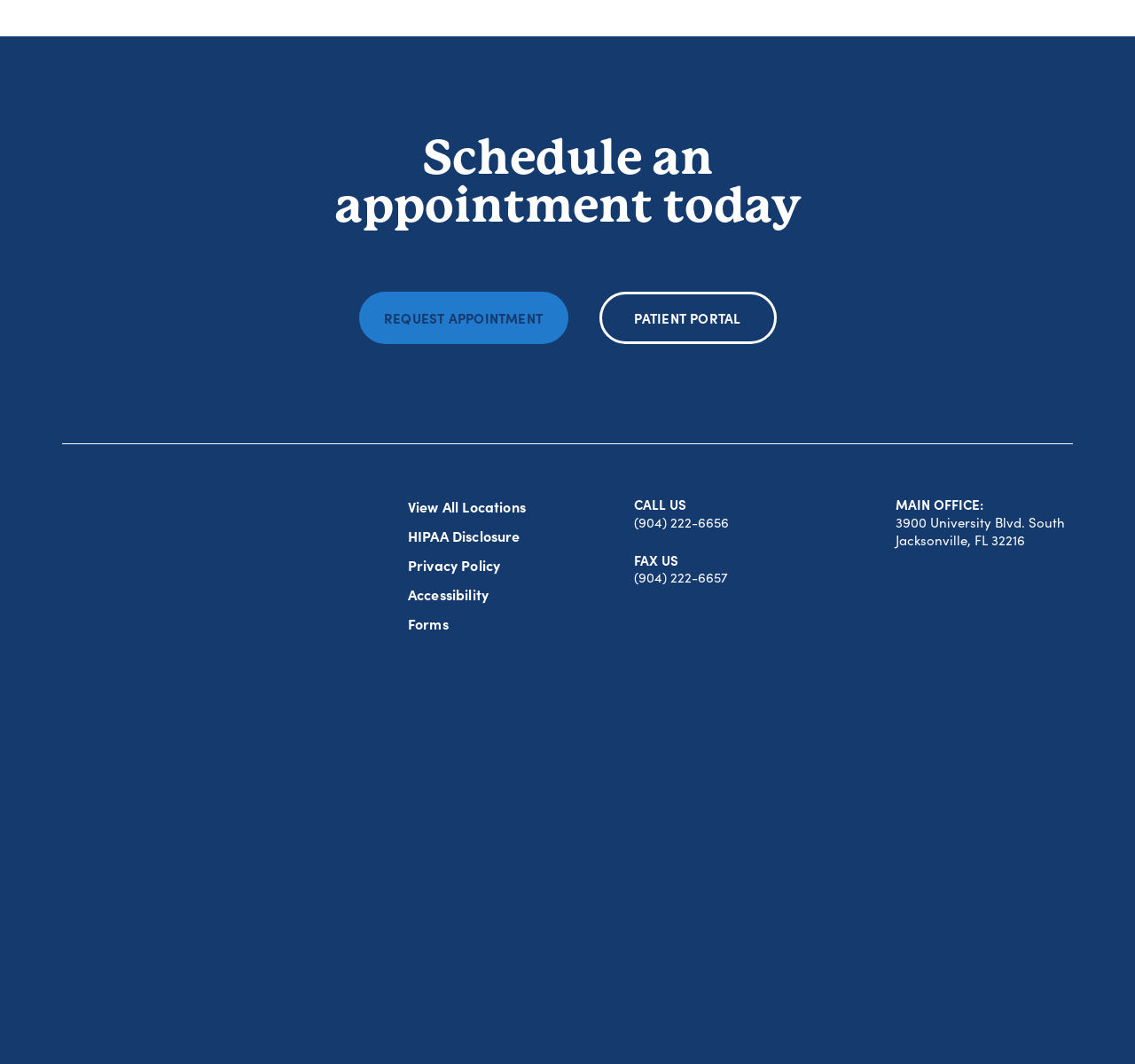What is the phone number to call?
Please provide a comprehensive answer based on the contents of the image.

The phone number to call is (904) 222-6656, which is mentioned next to the 'CALL US' text on the webpage.